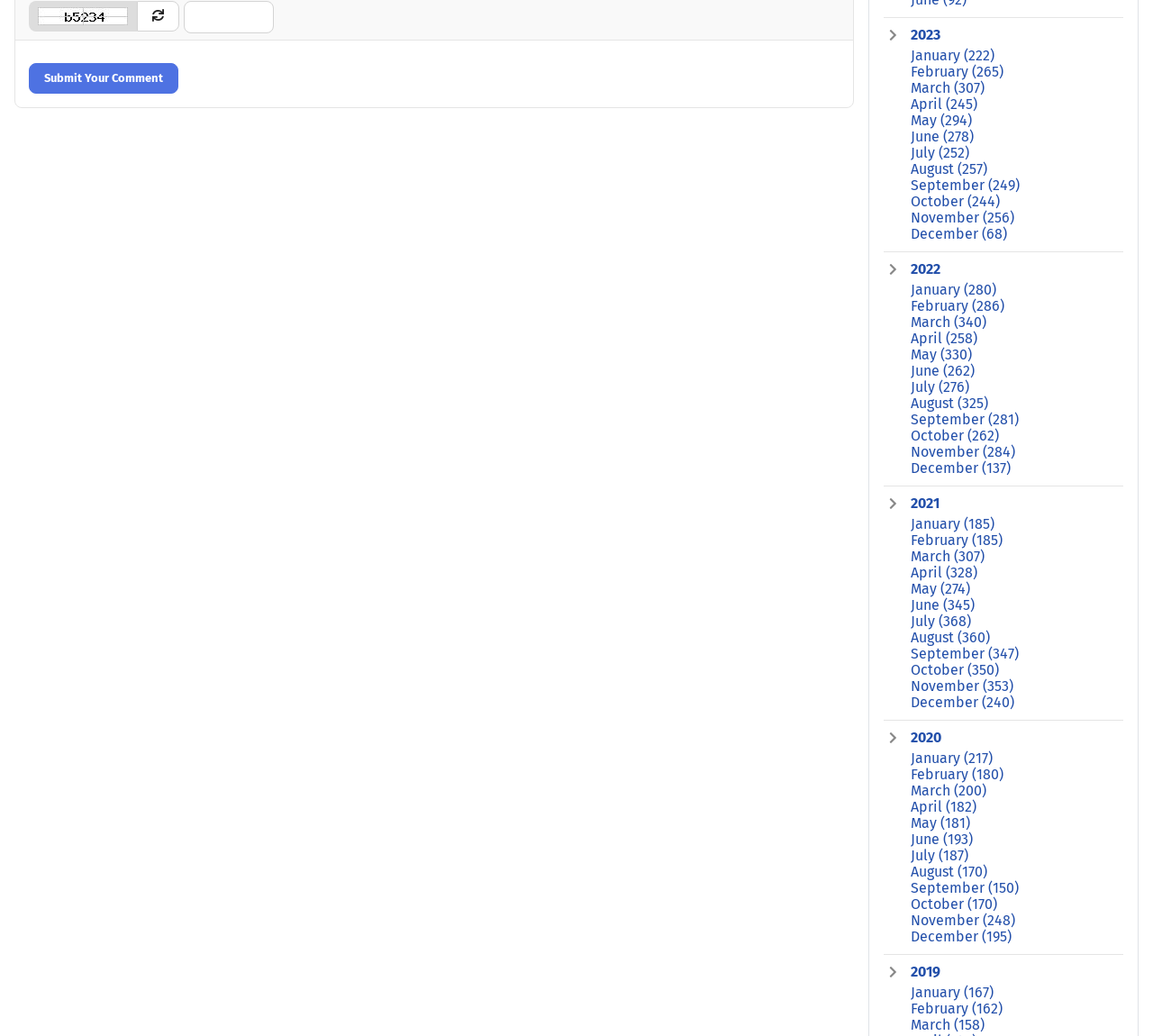Identify the bounding box for the UI element described as: "November (284)". The coordinates should be four float numbers between 0 and 1, i.e., [left, top, right, bottom].

[0.79, 0.429, 0.88, 0.445]